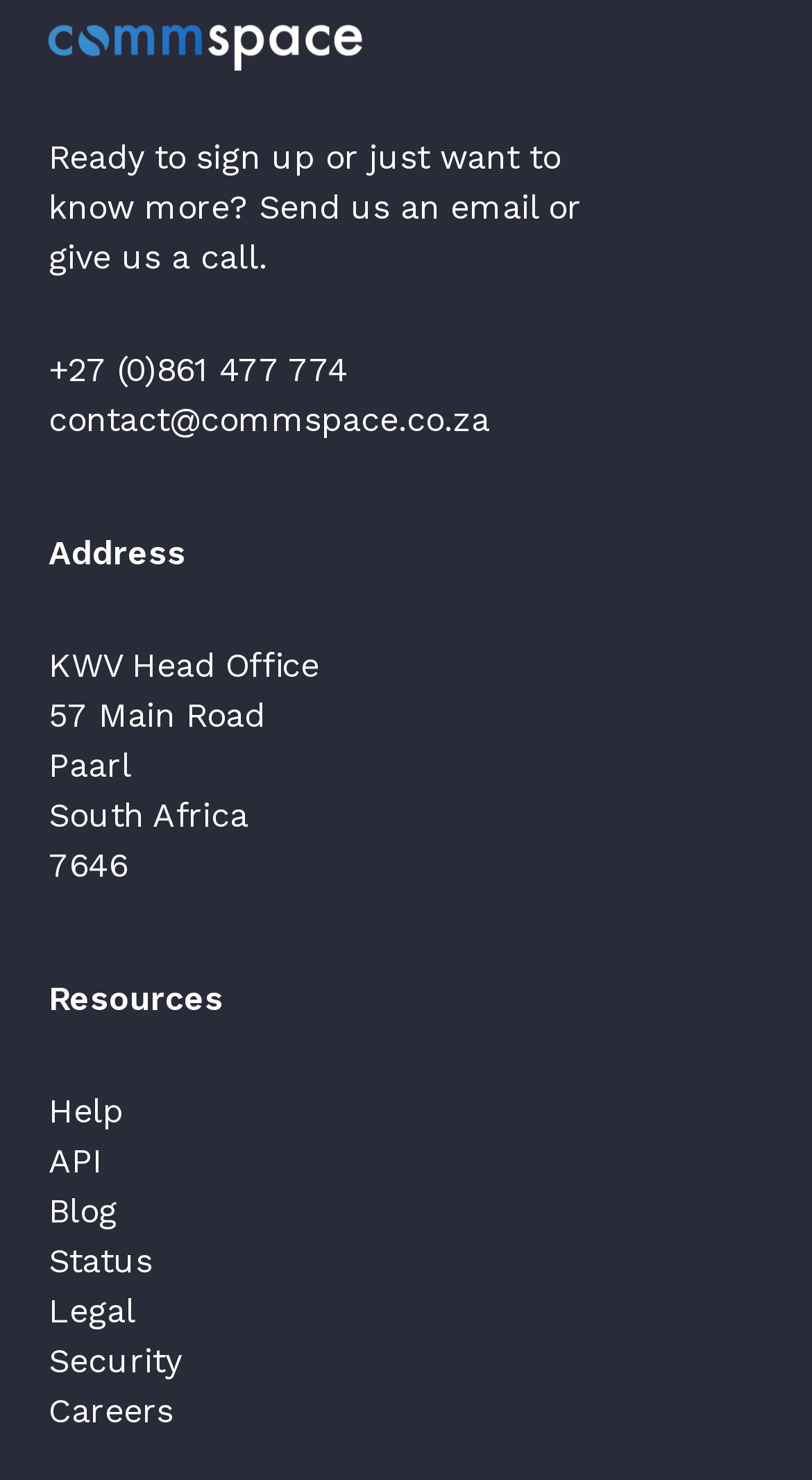Show the bounding box coordinates for the HTML element as described: "Help".

[0.06, 0.737, 0.152, 0.764]